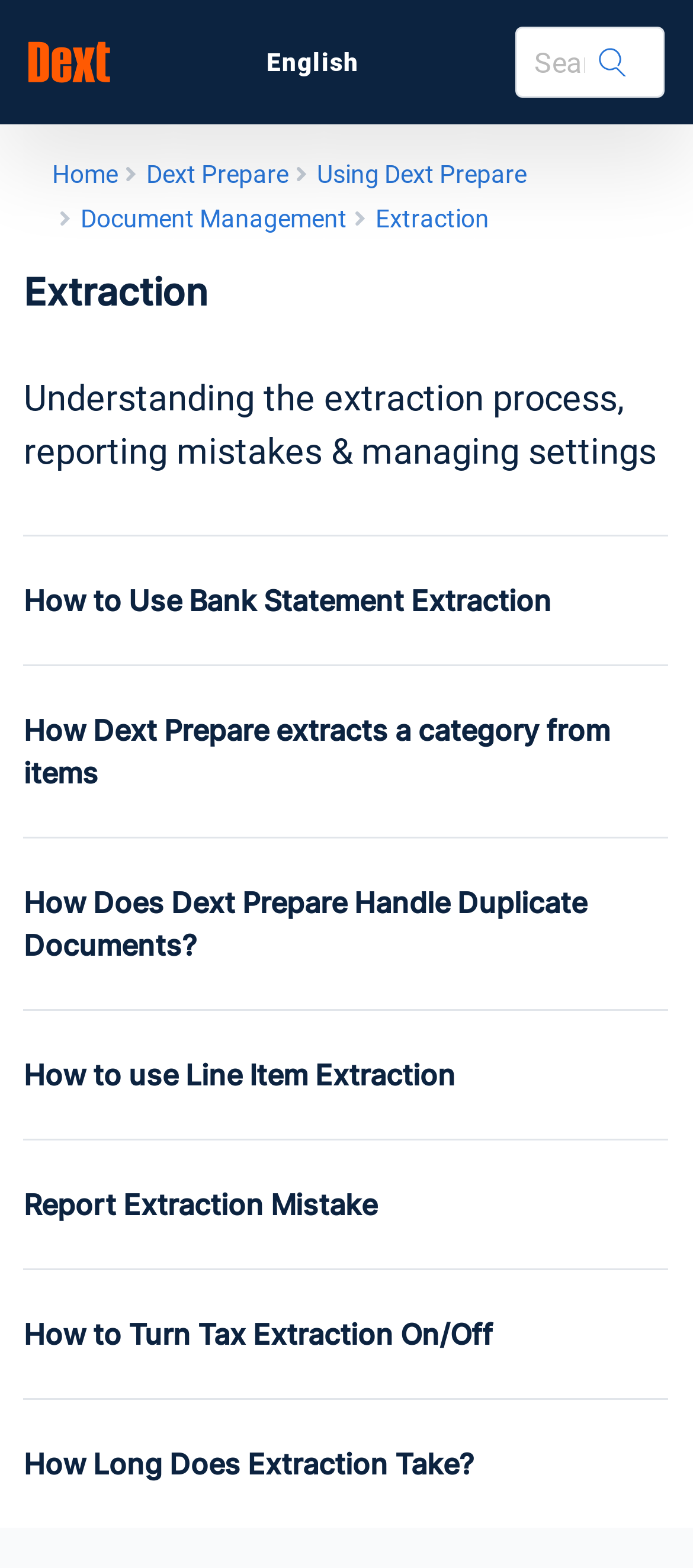Determine the coordinates of the bounding box that should be clicked to complete the instruction: "report extraction mistake". The coordinates should be represented by four float numbers between 0 and 1: [left, top, right, bottom].

[0.034, 0.726, 0.965, 0.809]